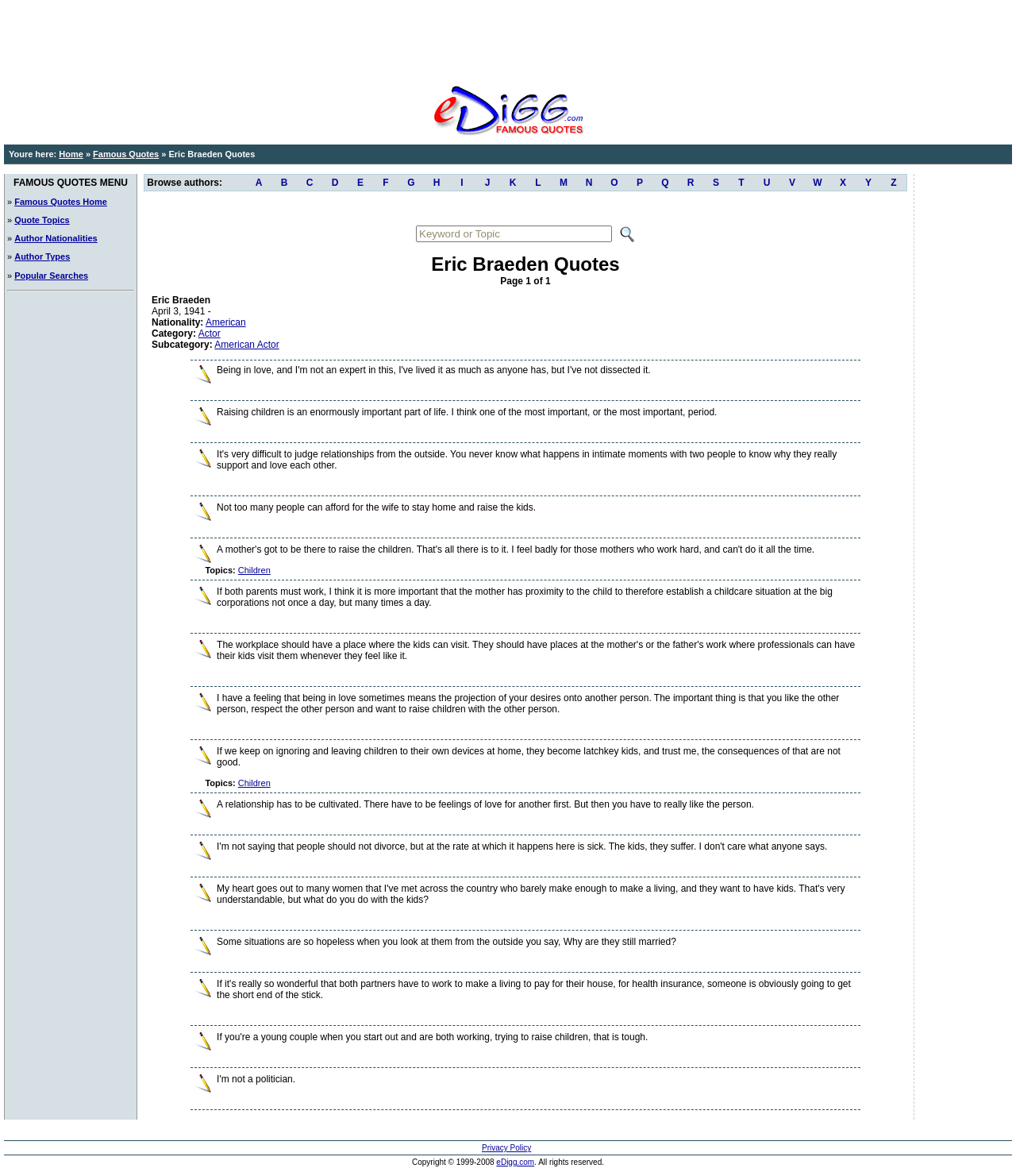What is the name of the person whose quotes are listed?
Using the image as a reference, answer the question with a short word or phrase.

Eric Braeden